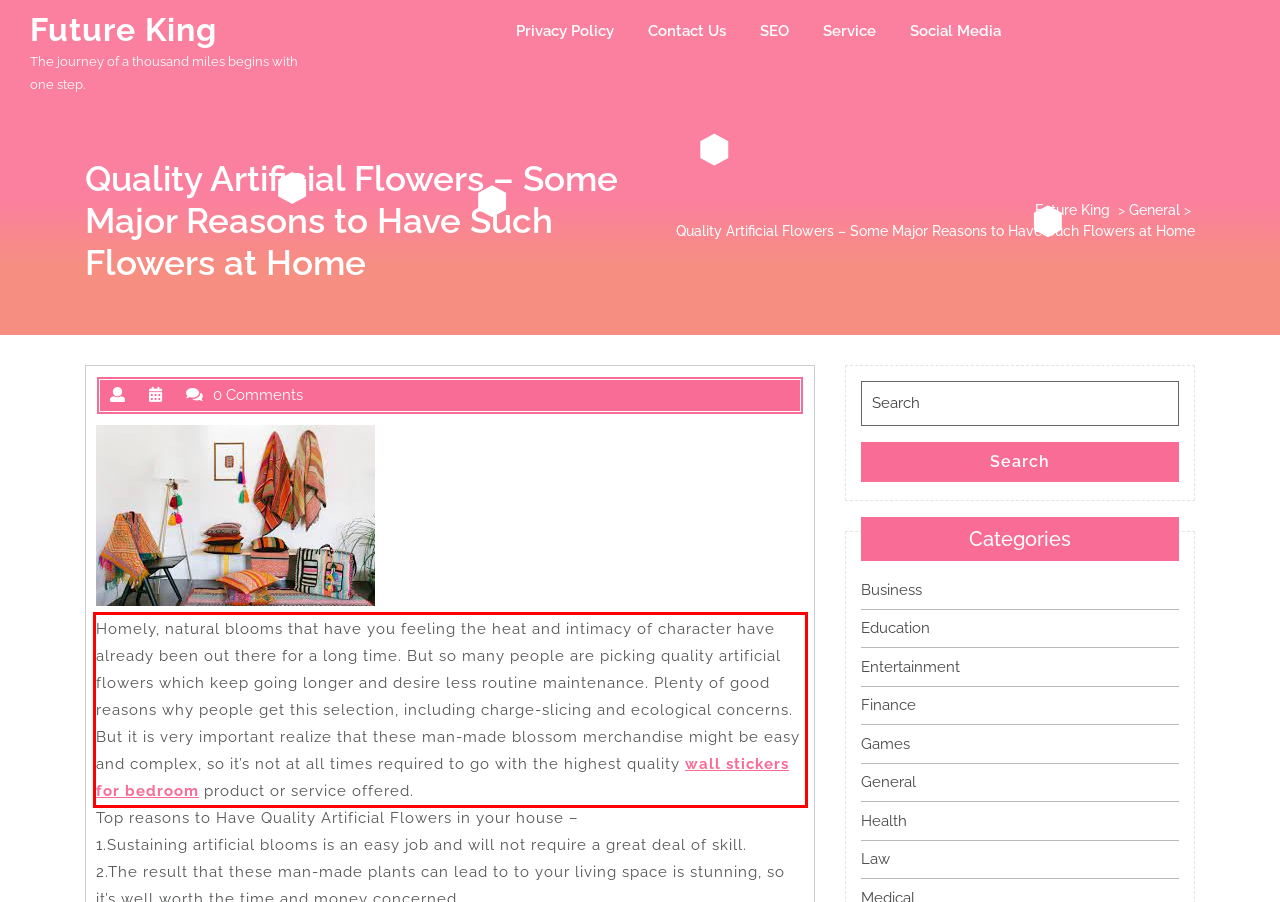Analyze the screenshot of the webpage that features a red bounding box and recognize the text content enclosed within this red bounding box.

Homely, natural blooms that have you feeling the heat and intimacy of character have already been out there for a long time. But so many people are picking quality artificial flowers which keep going longer and desire less routine maintenance. Plenty of good reasons why people get this selection, including charge-slicing and ecological concerns. But it is very important realize that these man-made blossom merchandise might be easy and complex, so it’s not at all times required to go with the highest quality wall stickers for bedroom product or service offered.